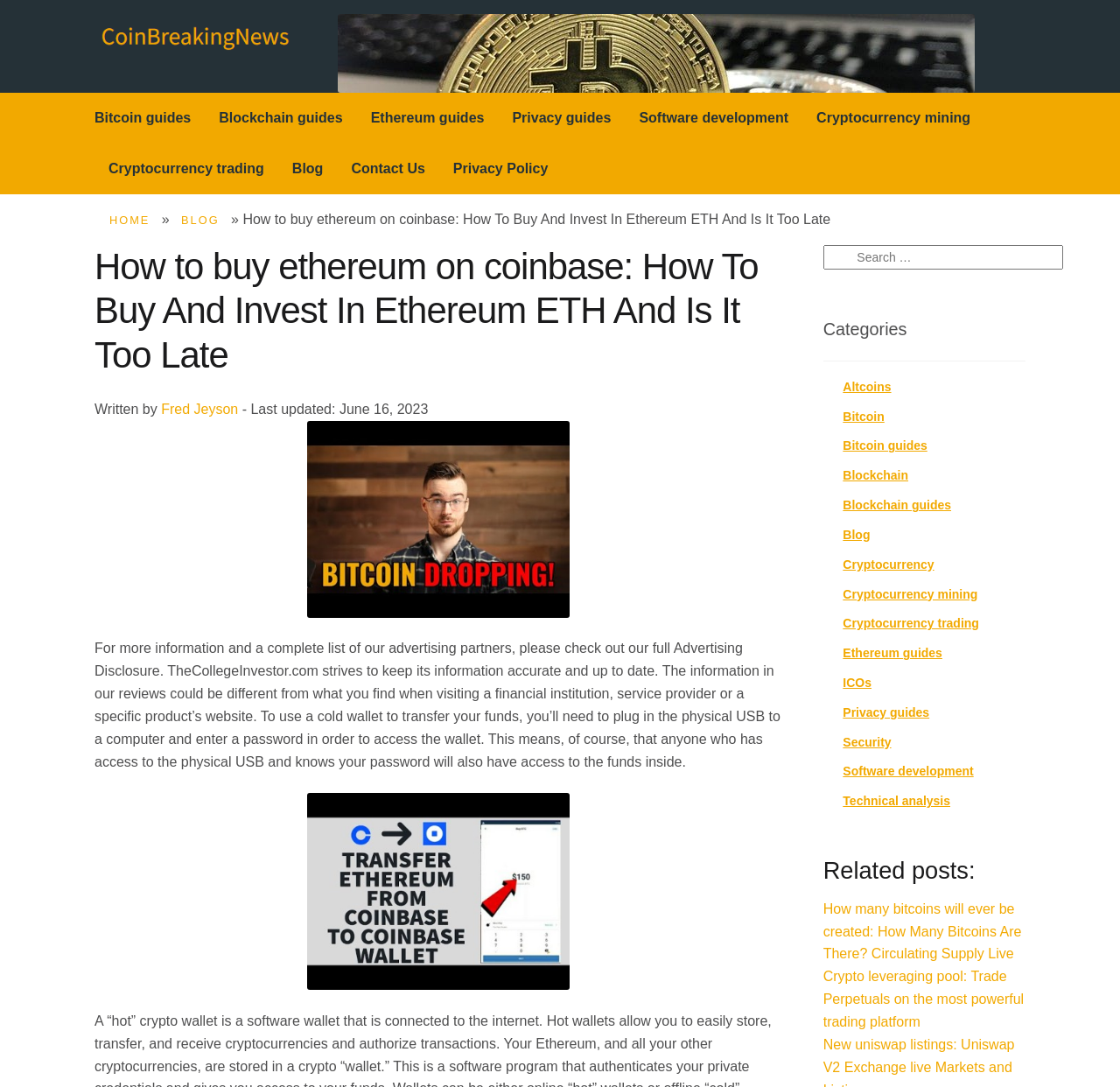Can you determine the main header of this webpage?

How to buy ethereum on coinbase: How To Buy And Invest In Ethereum ETH And Is It Too Late